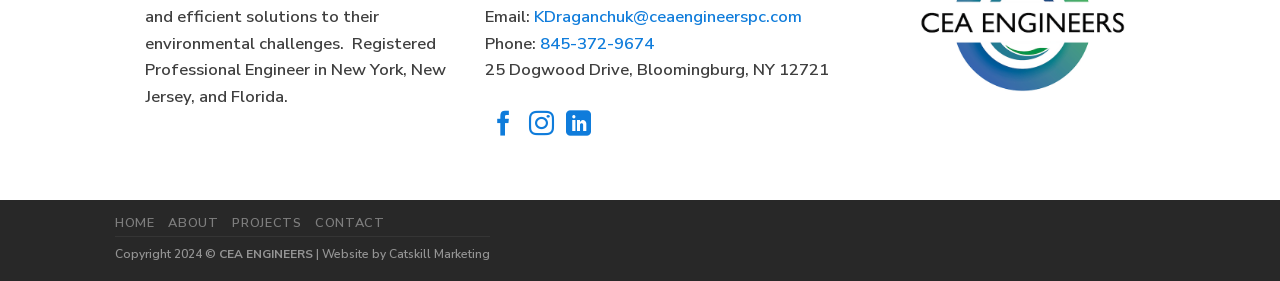Could you indicate the bounding box coordinates of the region to click in order to complete this instruction: "Click on the email link".

[0.417, 0.018, 0.627, 0.1]